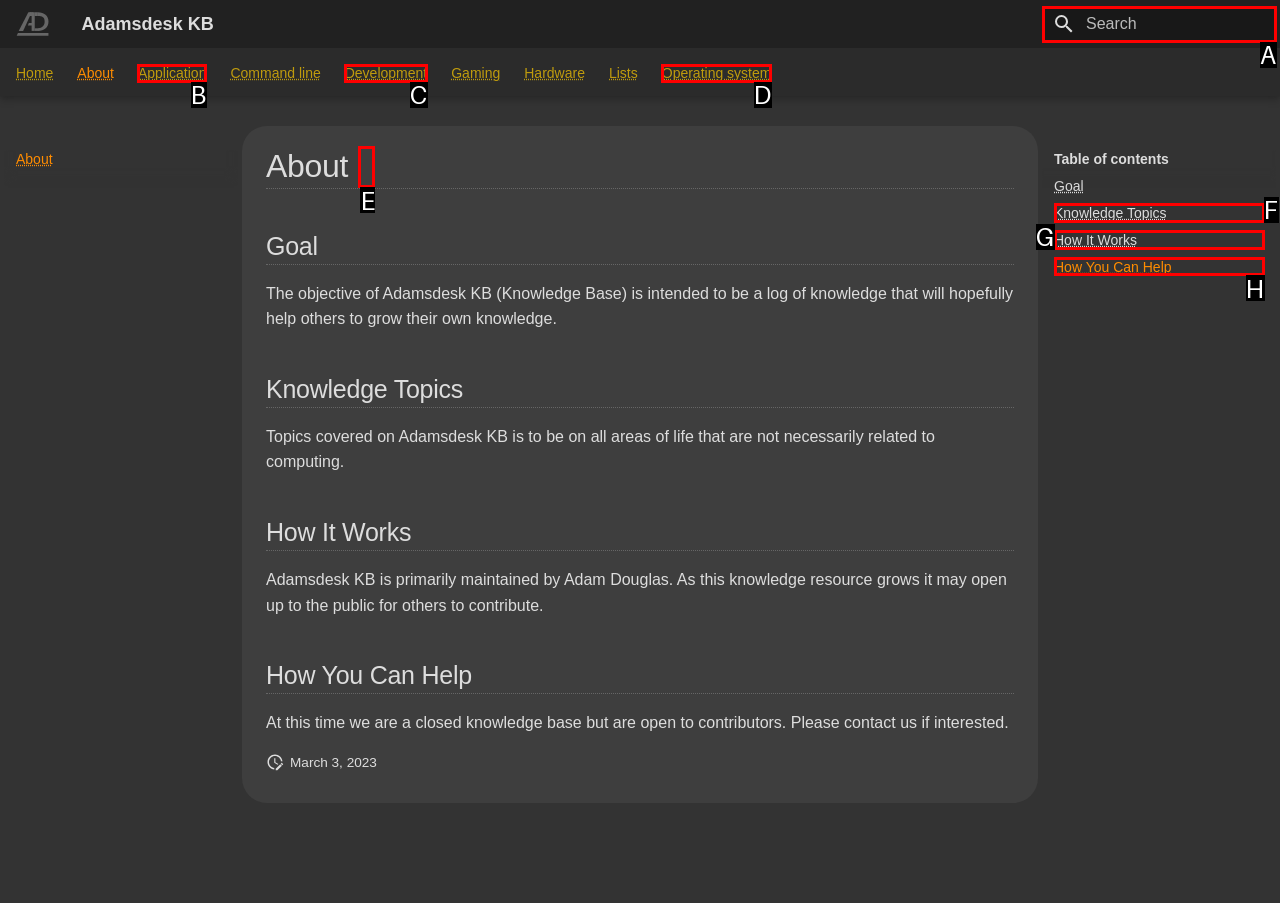From the description: Operating system, select the HTML element that fits best. Reply with the letter of the appropriate option.

D